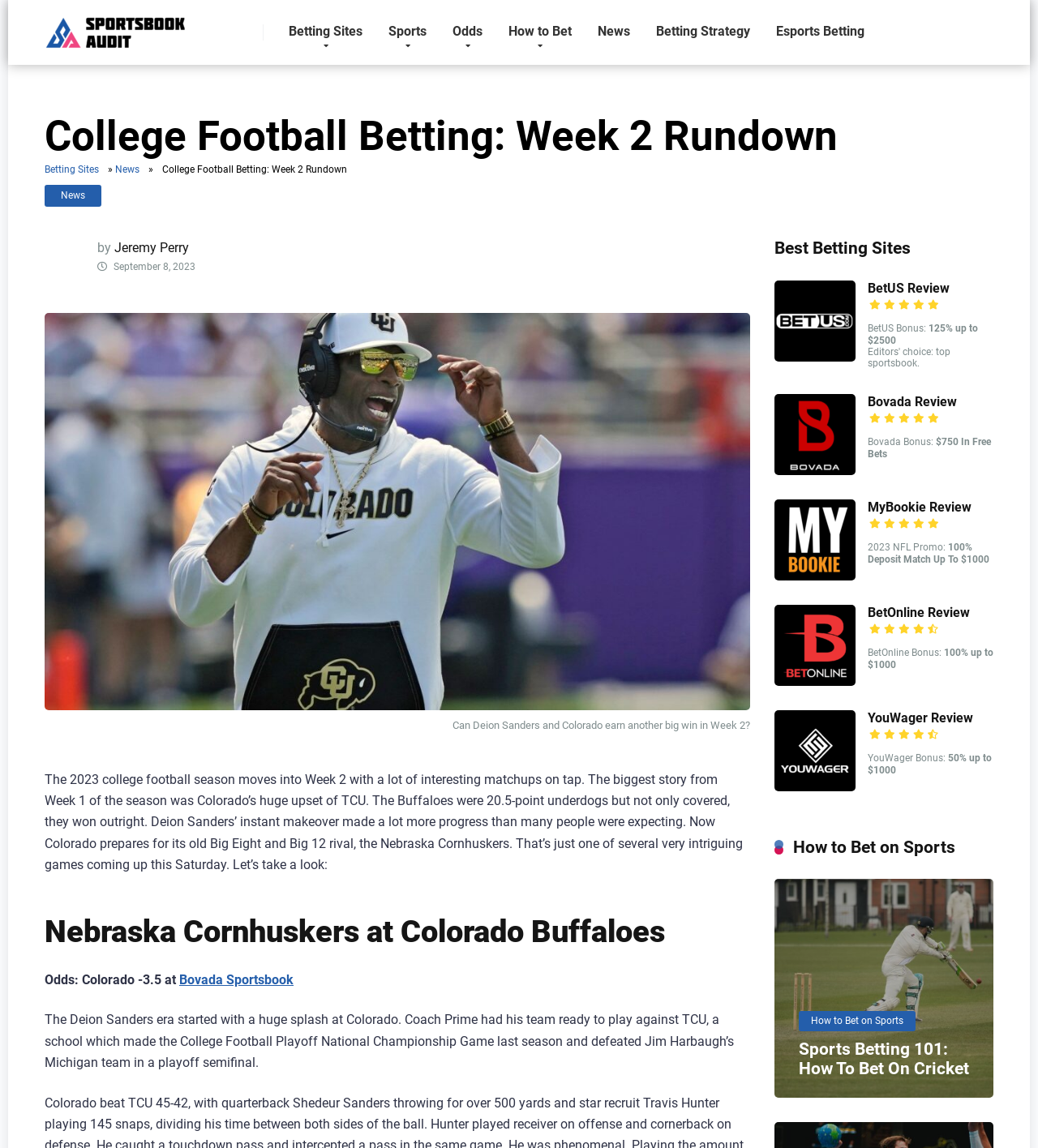Locate the bounding box coordinates of the clickable region necessary to complete the following instruction: "Read the article by Jeremy Perry". Provide the coordinates in the format of four float numbers between 0 and 1, i.e., [left, top, right, bottom].

[0.11, 0.209, 0.182, 0.223]